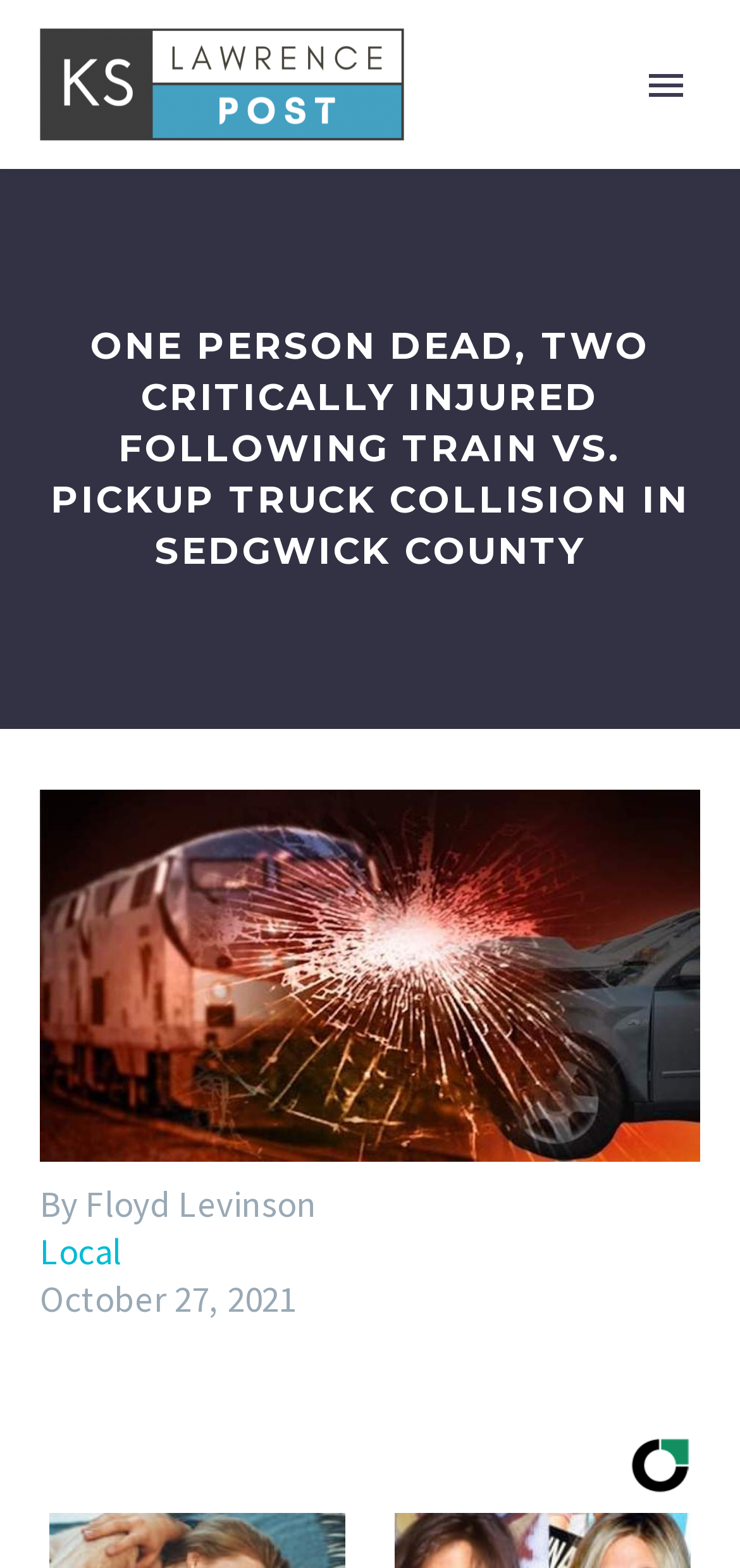Generate a thorough caption that explains the contents of the webpage.

The webpage appears to be a news article from the Lawrence Post, with a focus on a tragic accident in Sedgwick County, Kansas. At the top of the page, there is a logo image of the Lawrence Post, accompanied by a primary menu button. Below this, there is a row of links to various sections of the website, including Home, Crime, Kansas, Local, Opinion, Politics, Sports, and Trending.

In the main content area, there is a prominent heading that reads "ONE PERSON DEAD, TWO CRITICALLY INJURED FOLLOWING TRAIN VS. PICKUP TRUCK COLLISION IN SEDGWICK COUNTY". Below this heading, there is a byline attributed to Floyd Levinson, followed by a link to the Local section and the date of the article, October 27, 2021.

On the right side of the page, there is a search bar with a textbox and a search button. At the very bottom of the page, there is a sponsored image.

Overall, the webpage has a clean and organized layout, with clear headings and concise text. The use of images is minimal, with only the logo and the sponsored image present.